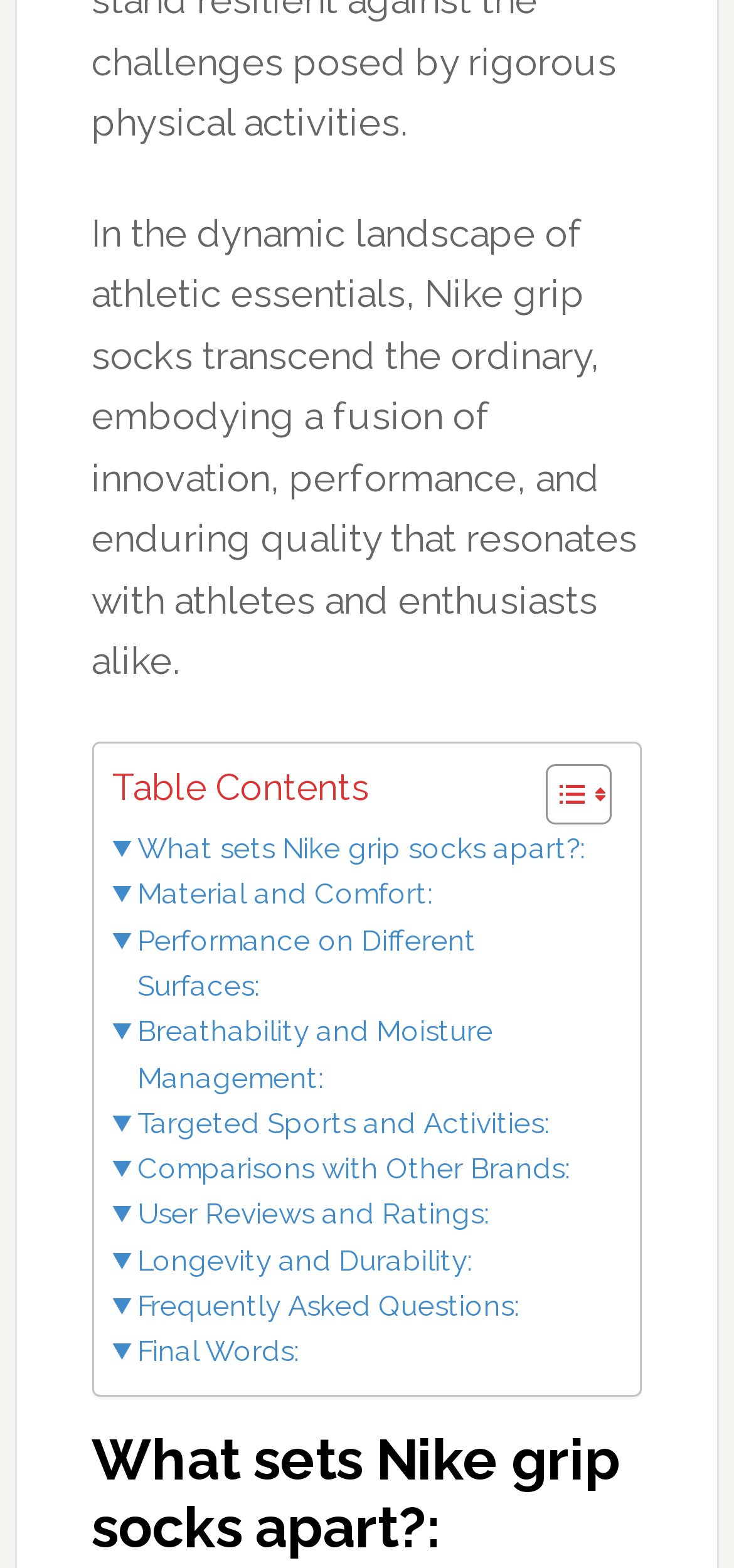Please pinpoint the bounding box coordinates for the region I should click to adhere to this instruction: "Explore performance on different surfaces".

[0.153, 0.585, 0.821, 0.644]